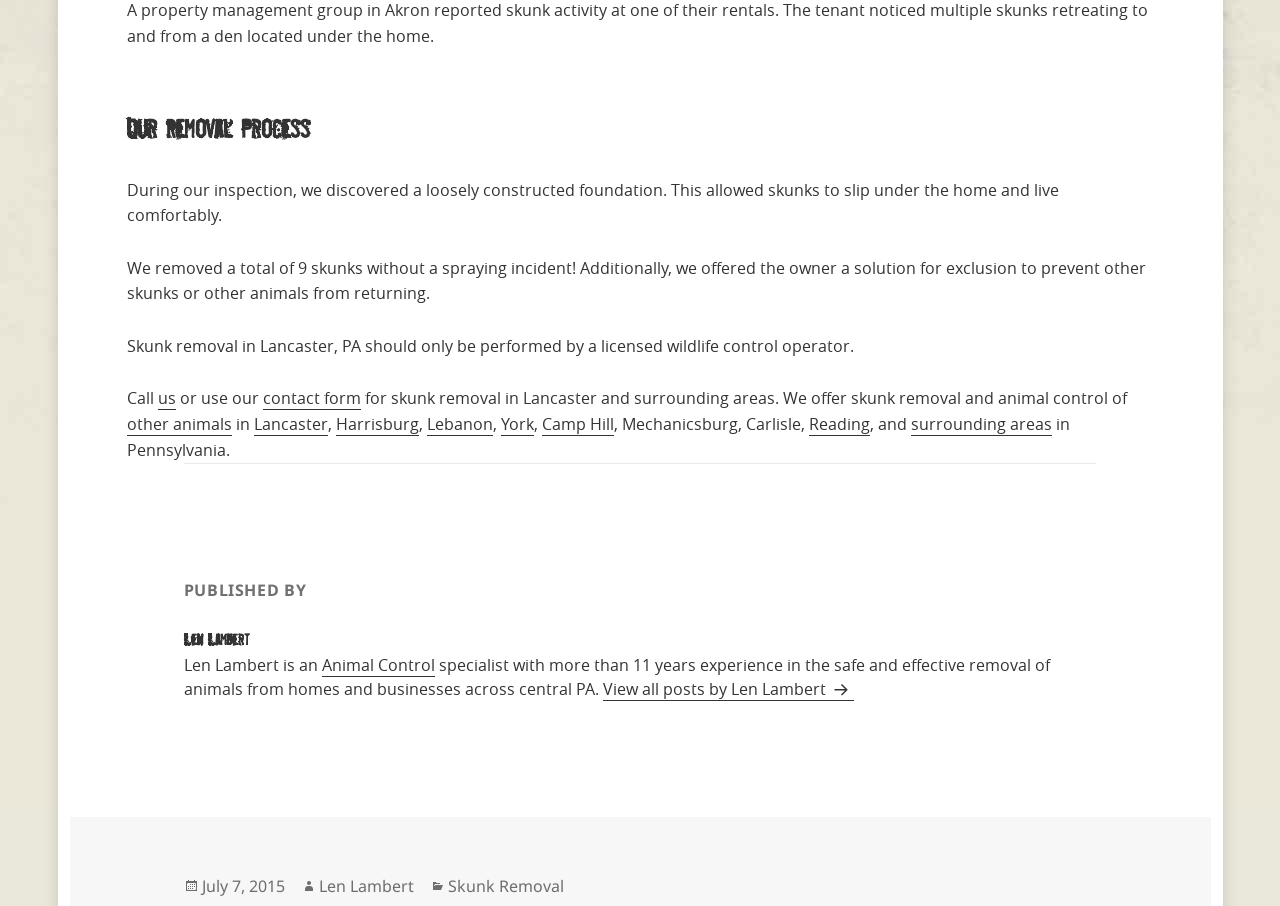Identify and provide the bounding box coordinates of the UI element described: "Camp Hill". The coordinates should be formatted as [left, top, right, bottom], with each number being a float between 0 and 1.

[0.423, 0.456, 0.479, 0.481]